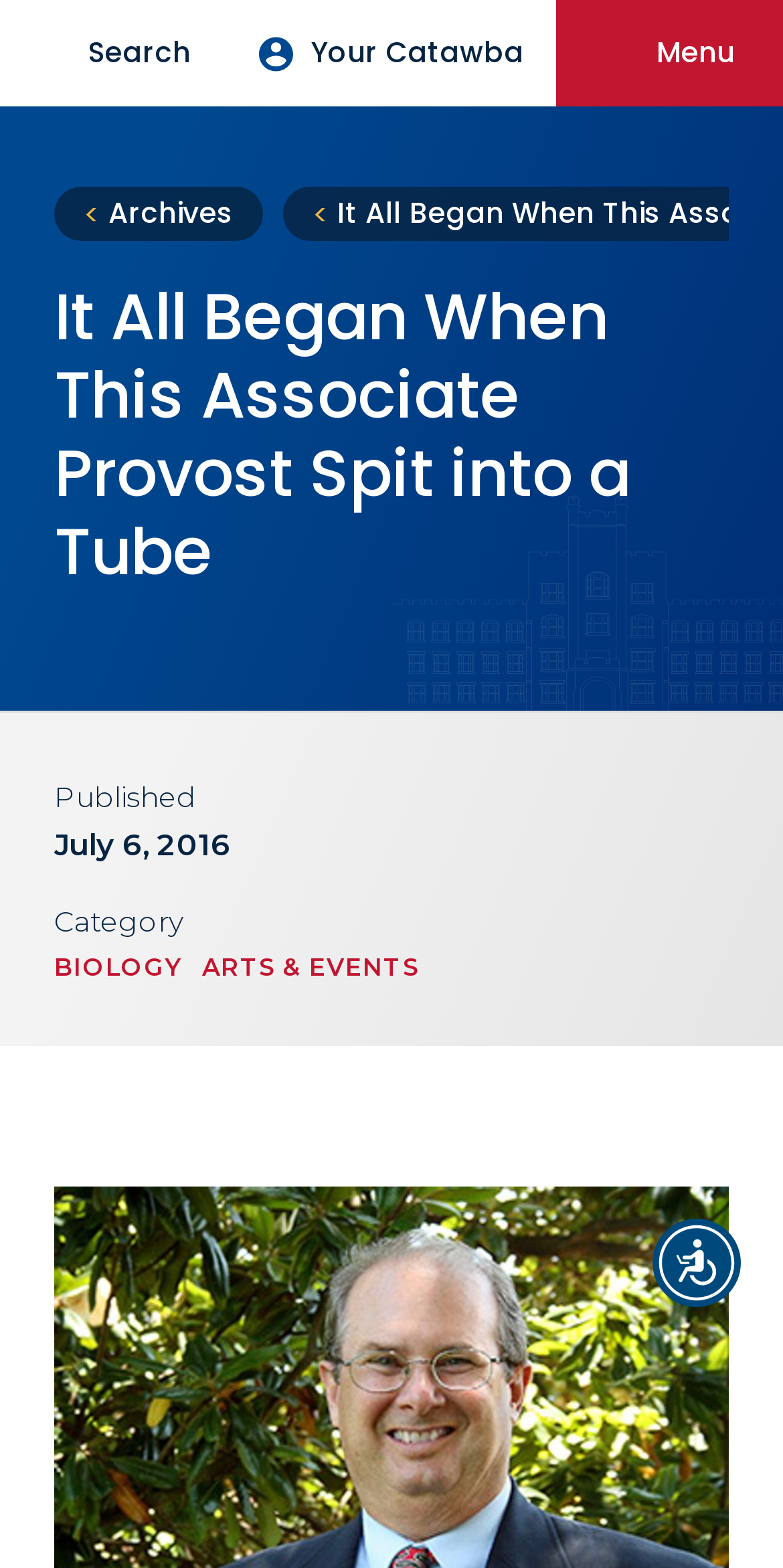Determine which piece of text is the heading of the webpage and provide it.

It All Began When This Associate Provost Spit into a Tube